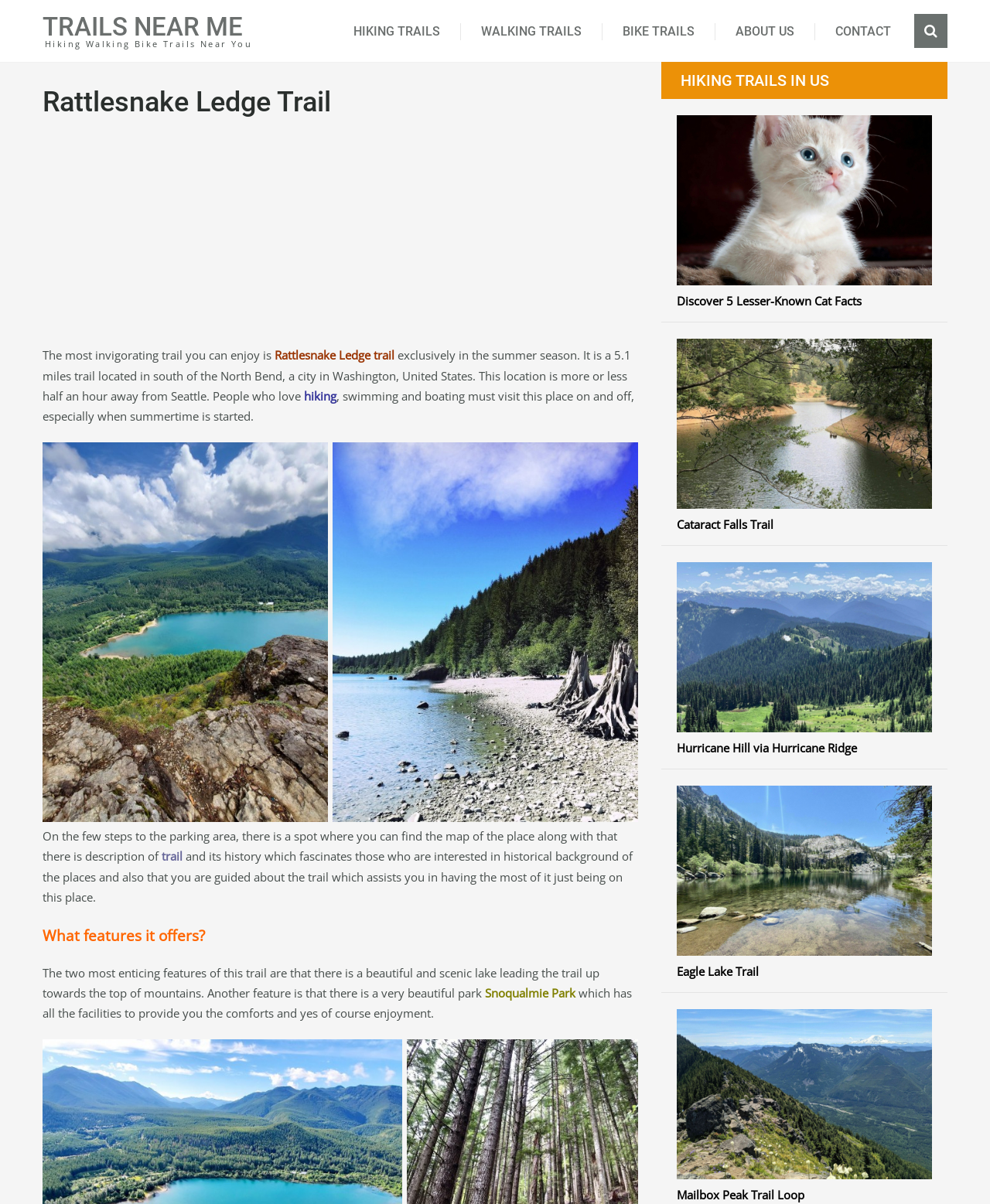Please determine the bounding box coordinates for the element that should be clicked to follow these instructions: "Visit ABOUT US page".

[0.723, 0.019, 0.823, 0.034]